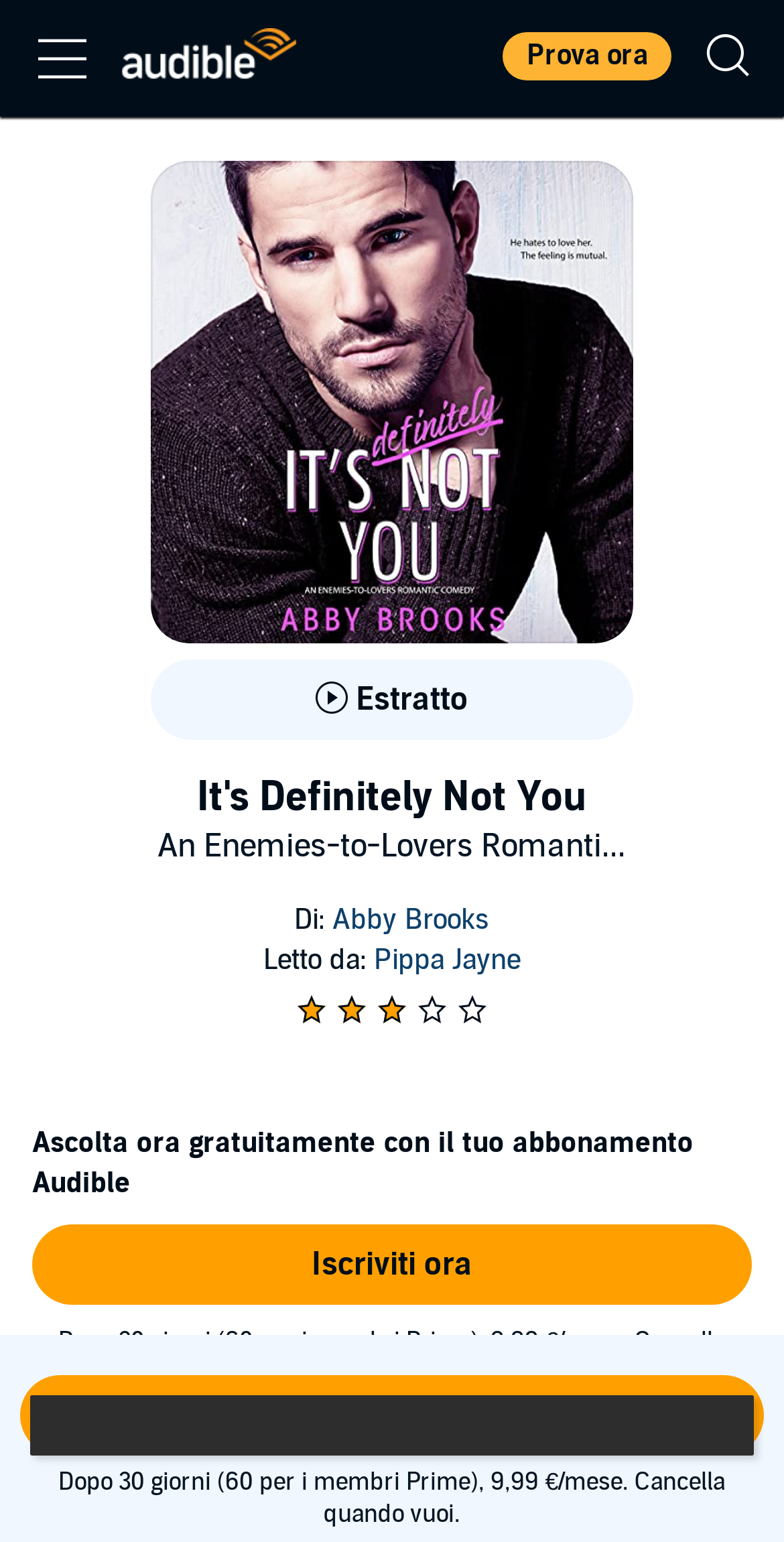Please locate the bounding box coordinates of the region I need to click to follow this instruction: "Sign up now".

[0.041, 0.794, 0.959, 0.846]